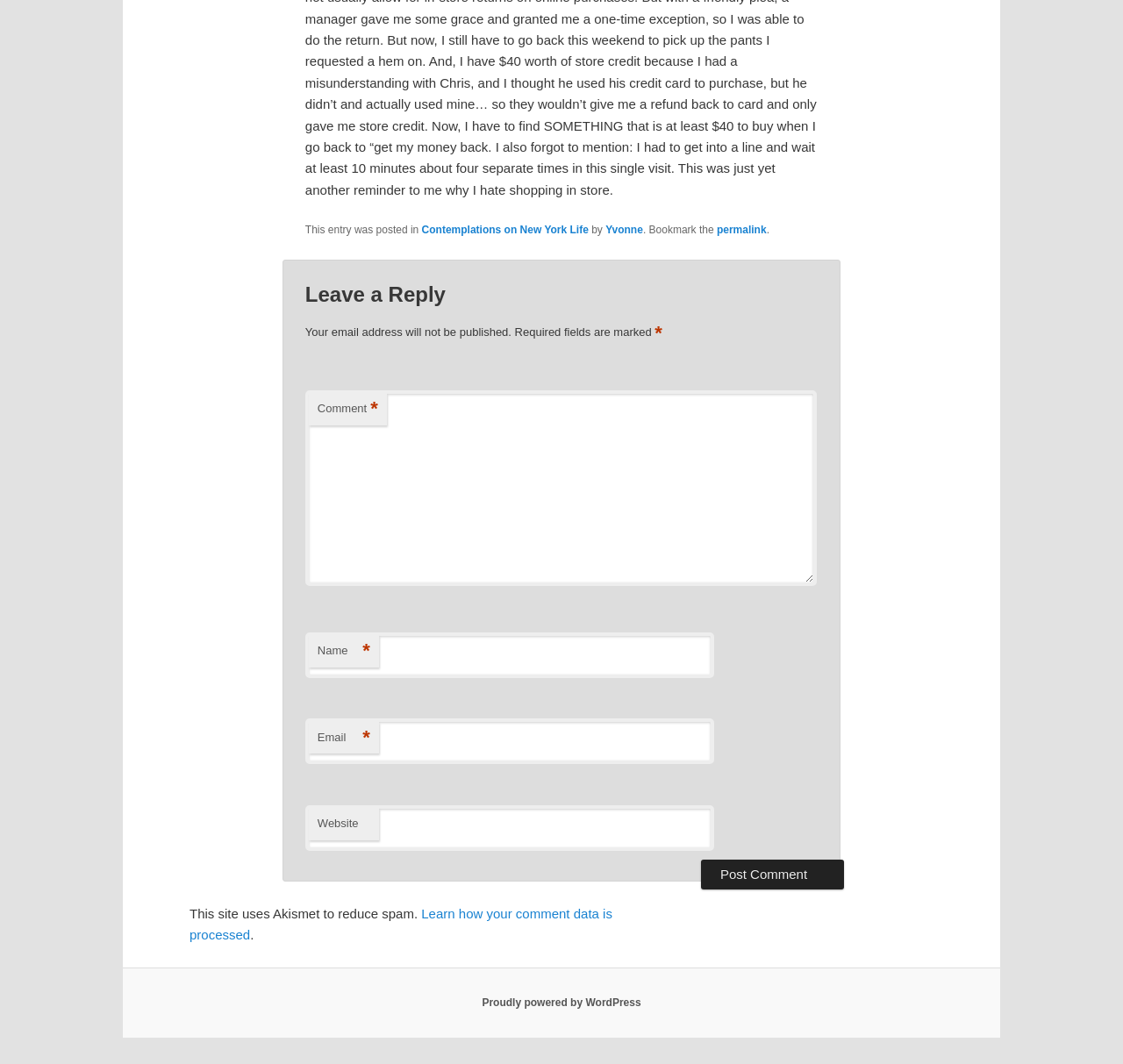Locate the bounding box coordinates of the clickable part needed for the task: "Leave a comment".

[0.272, 0.265, 0.728, 0.29]